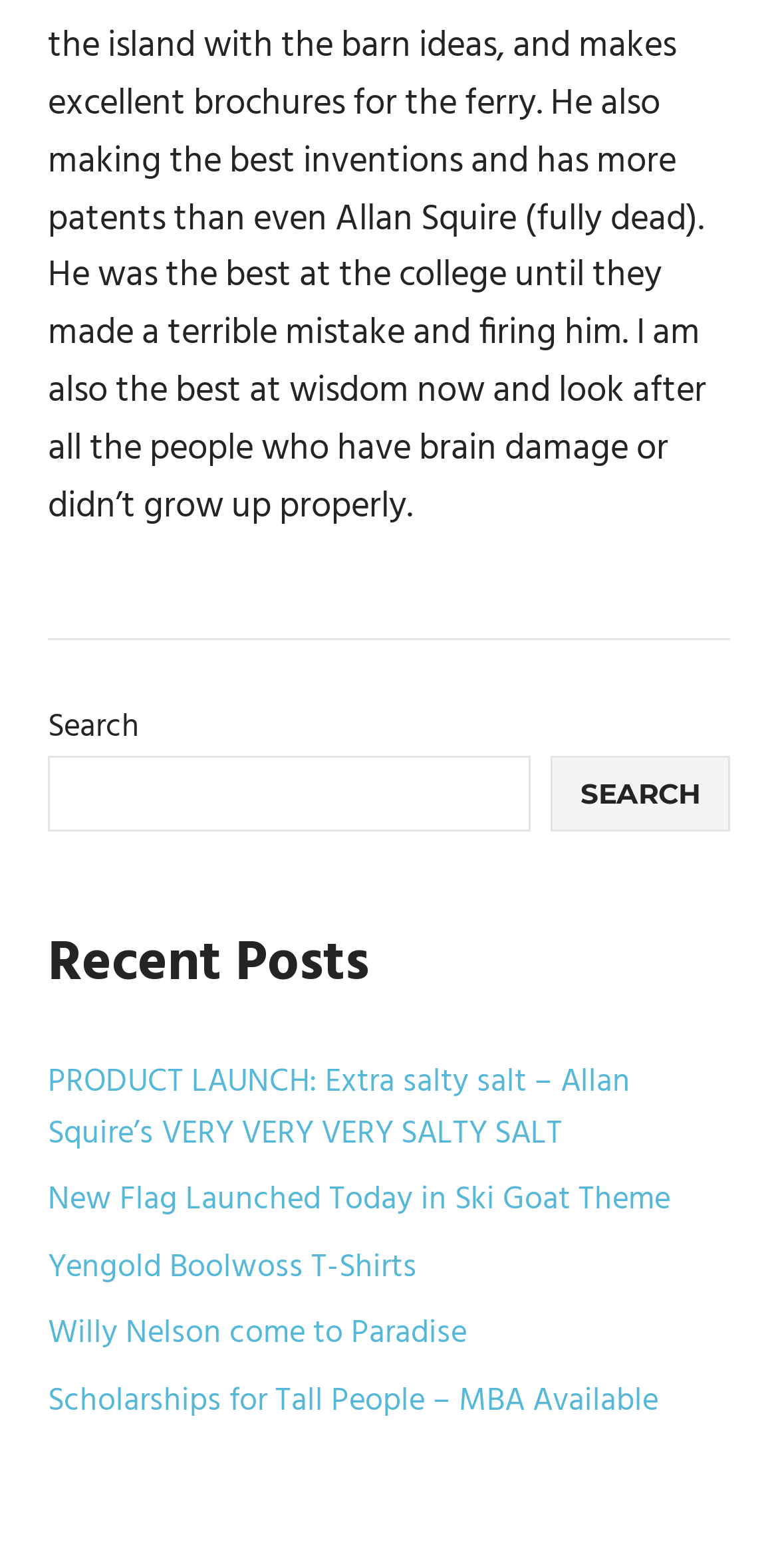What is the purpose of the search box?
Answer the question based on the image using a single word or a brief phrase.

To search